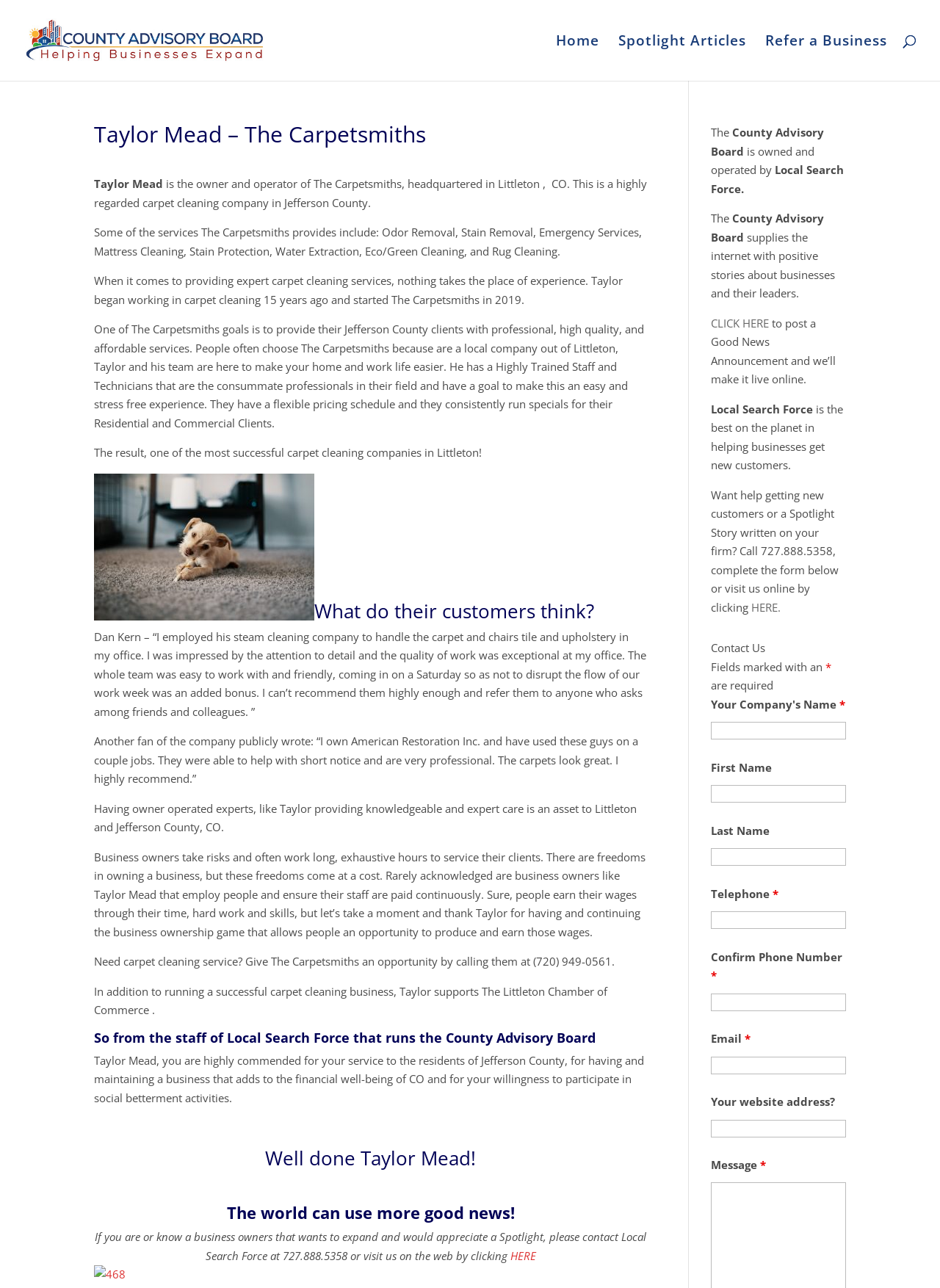Specify the bounding box coordinates of the element's region that should be clicked to achieve the following instruction: "Click on the 'County Advisory Board' link". The bounding box coordinates consist of four float numbers between 0 and 1, in the format [left, top, right, bottom].

[0.027, 0.025, 0.454, 0.036]